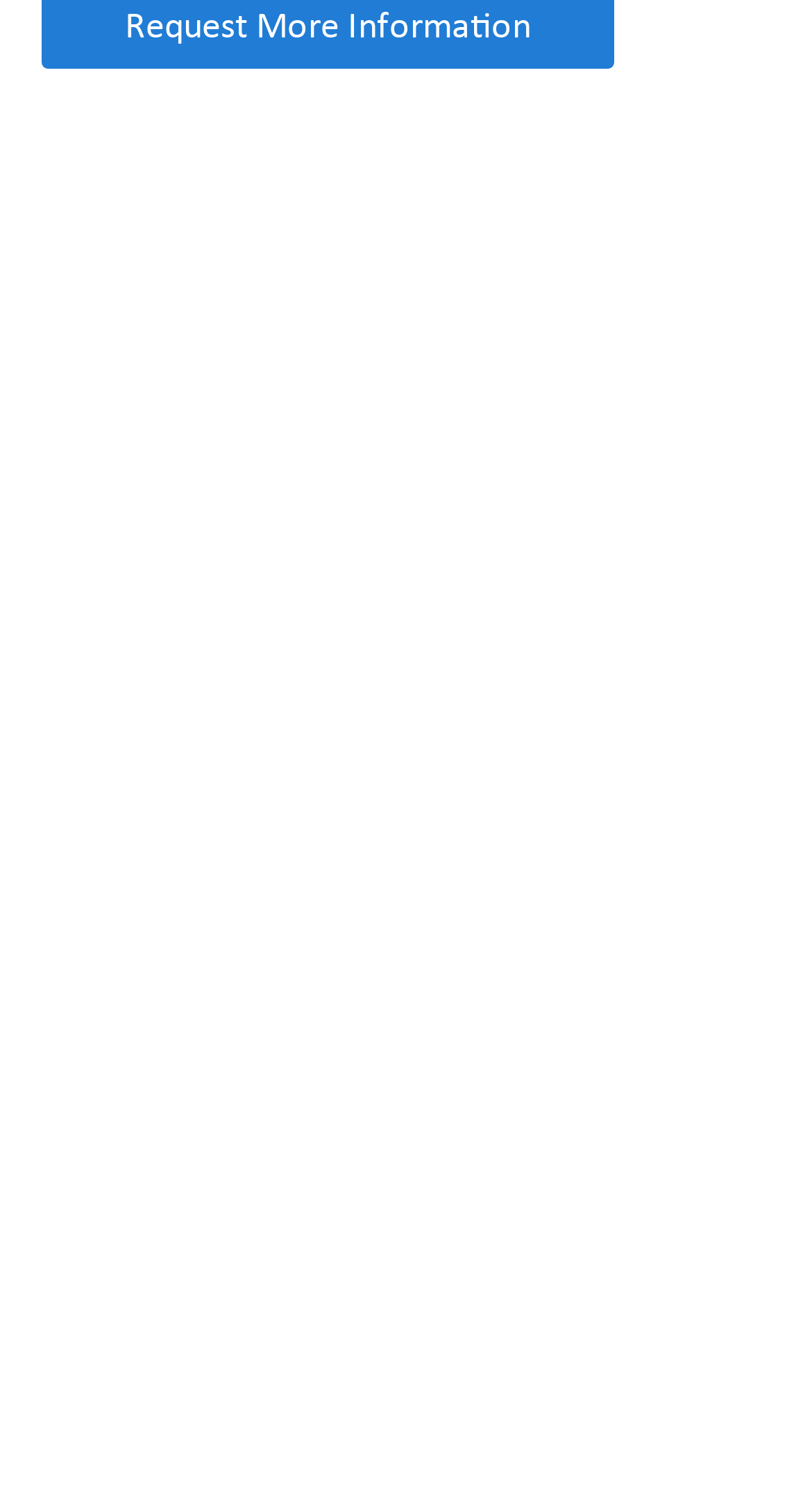Determine the bounding box coordinates for the area that should be clicked to carry out the following instruction: "Read articles about the company".

[0.051, 0.734, 0.949, 0.776]